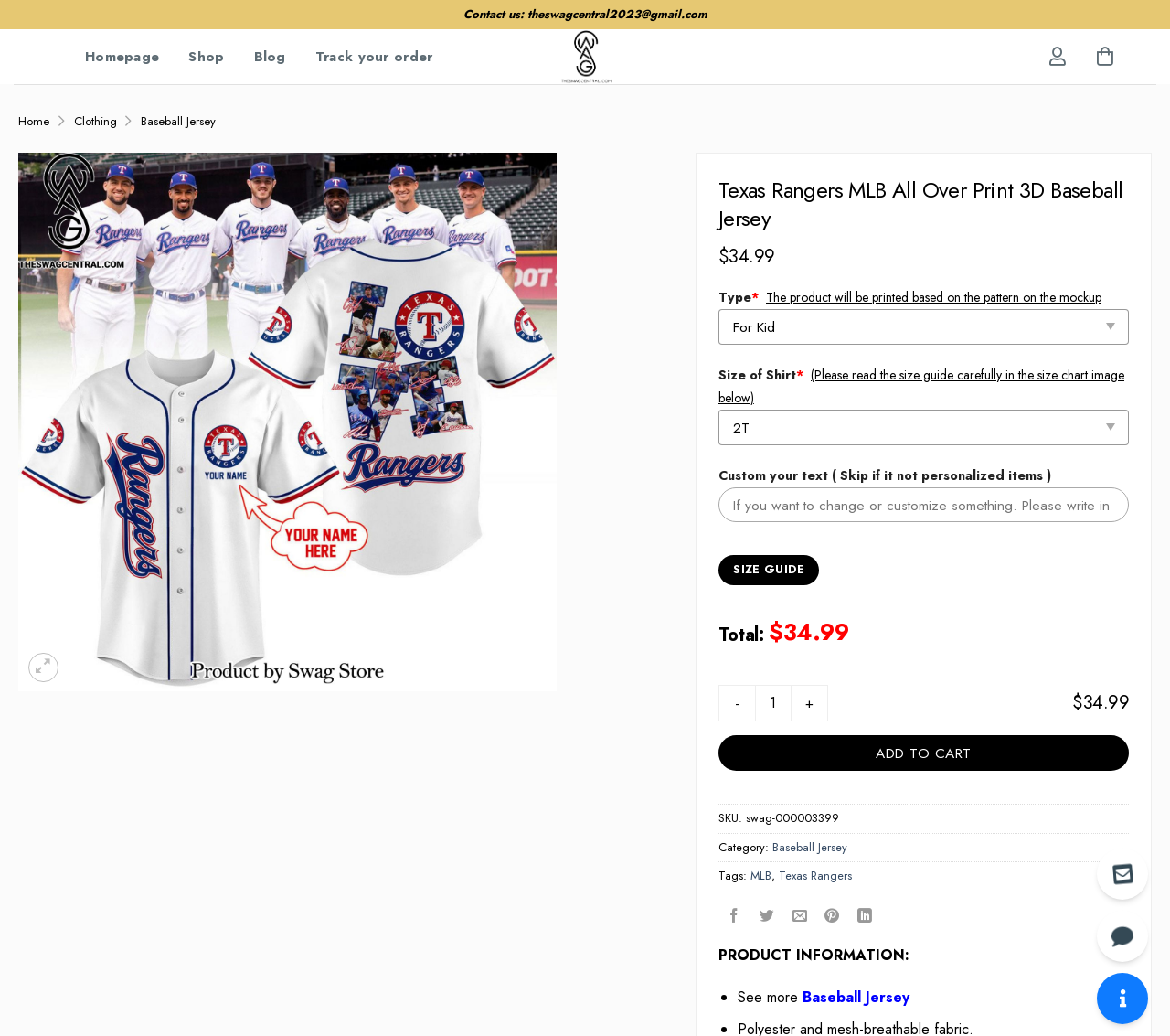Please answer the following question using a single word or phrase: 
What is the price of the Texas Rangers MLB All Over Print 3D Baseball Jersey?

$34.99